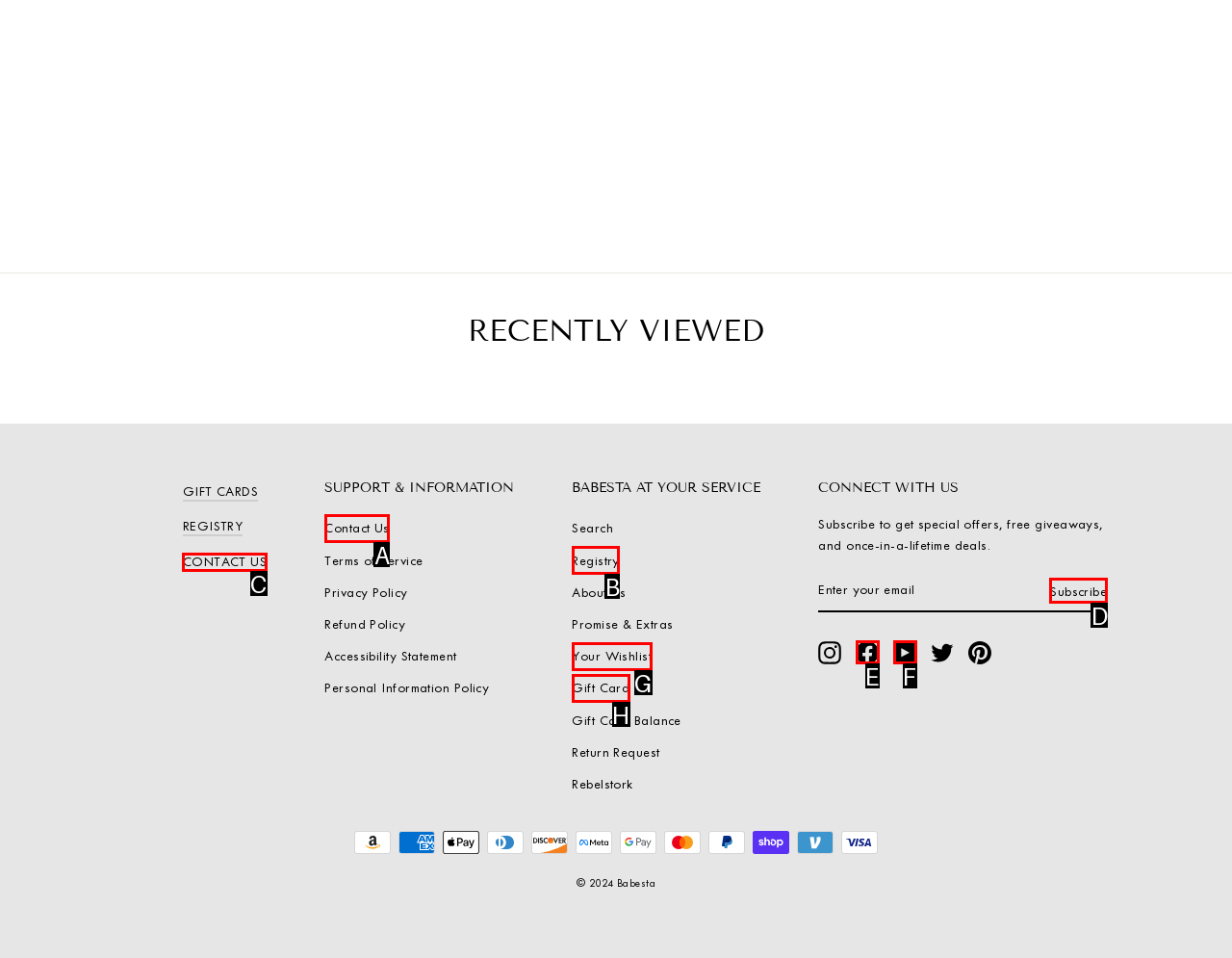For the task "Subscribe to get special offers", which option's letter should you click? Answer with the letter only.

D